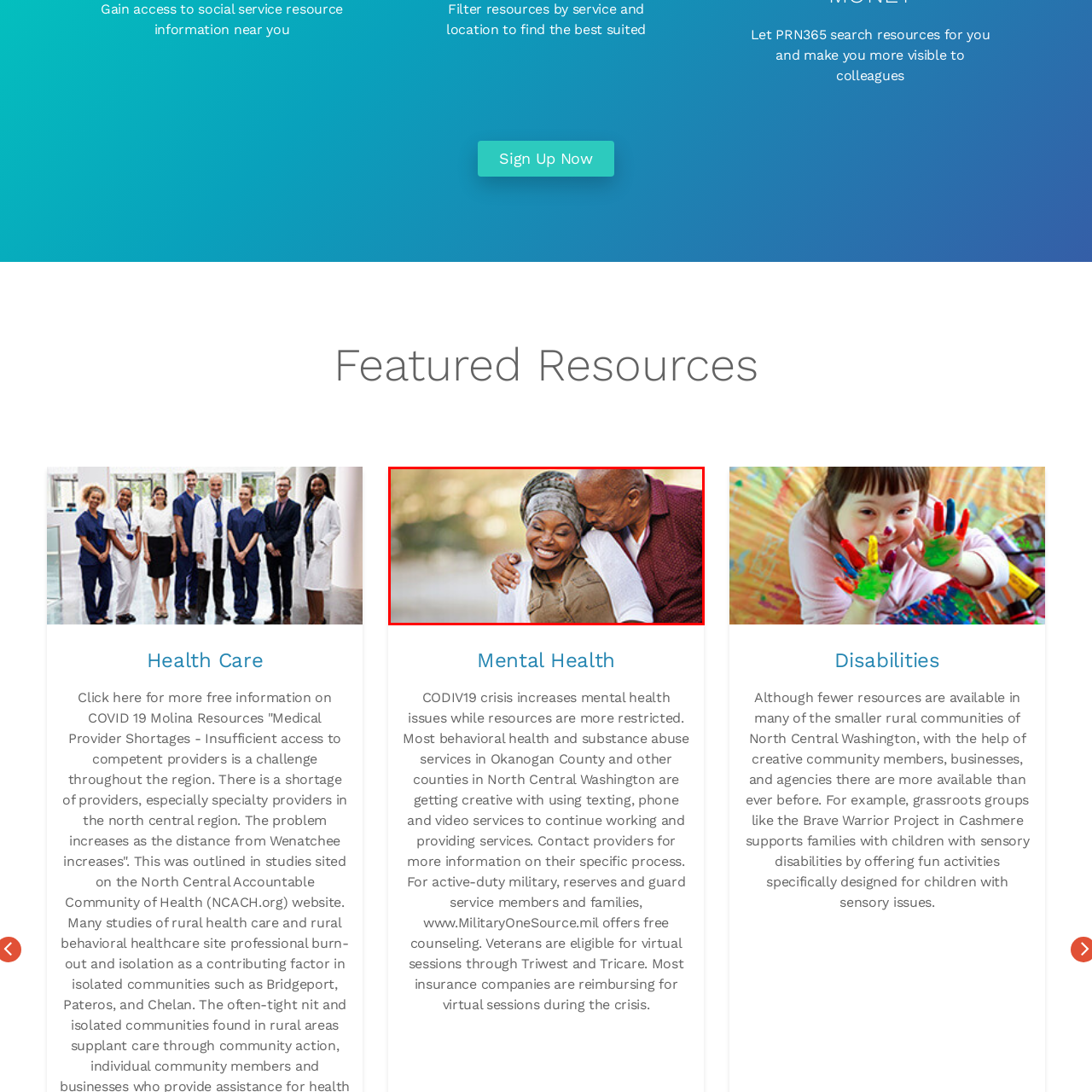Generate a comprehensive caption for the image that is marked by the red border.

The image shows a joyful moment between a couple outdoors, highlighting their affectionate bond. The woman, wearing a stylish headscarf, has a radiant smile as she leans back slightly against the man, who is gently nuzzling her neck. His warm expression reflects love and tenderness. This photograph encapsulates the theme of mental health and well-being, resonating with the importance of supportive relationships, particularly in the context of the ongoing challenges highlighted in resources concerning mental health services. The backdrop suggests a serene, natural setting, further enhancing the sense of peace and connection between the two individuals. This imagery aligns with the larger narrative around mental health support and communal resilience amid adversity.